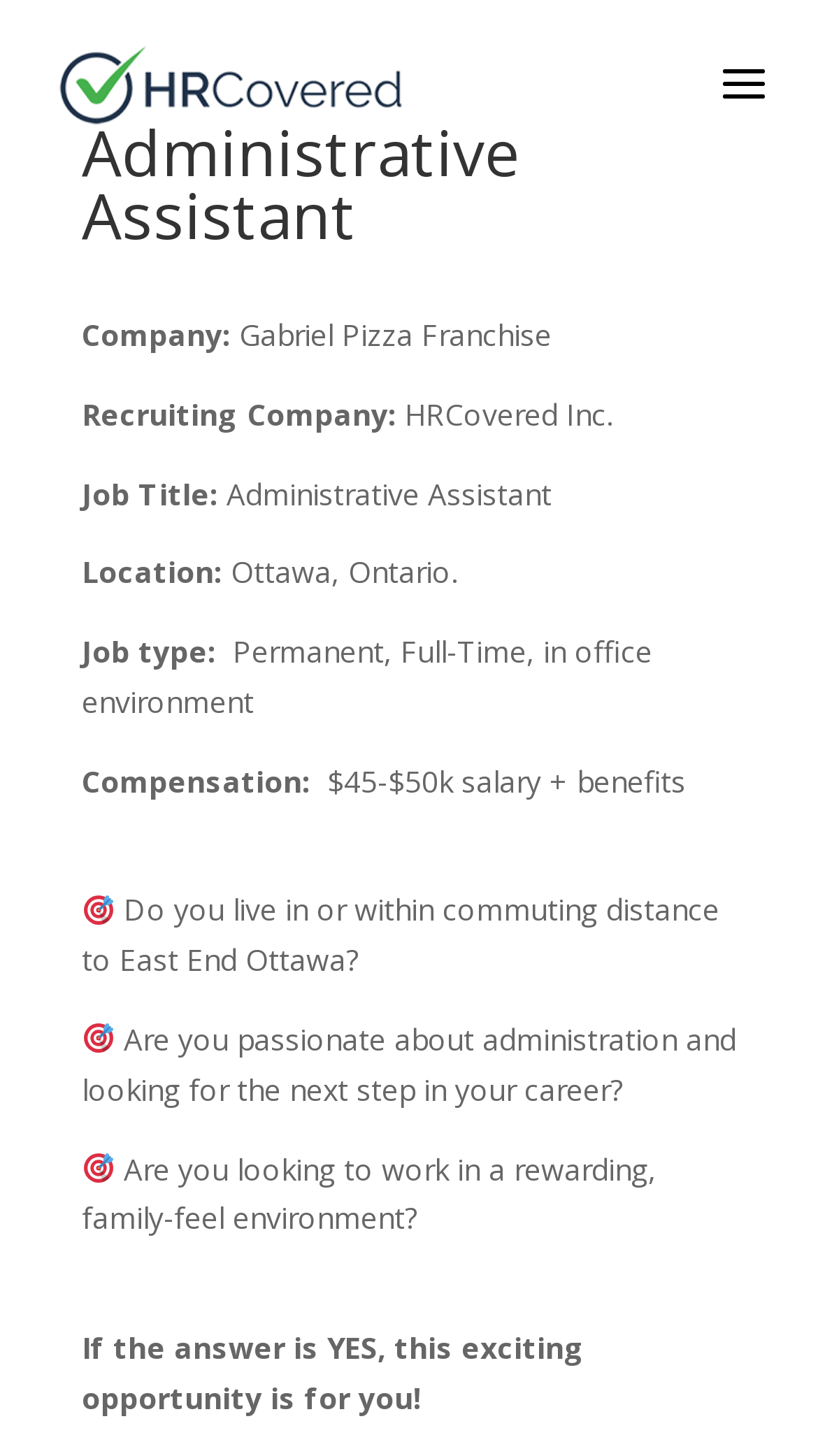What is the salary range?
Offer a detailed and exhaustive answer to the question.

I found the salary range by looking at the 'Compensation:' label and its corresponding text, which is '$45-$50k salary + benefits'.